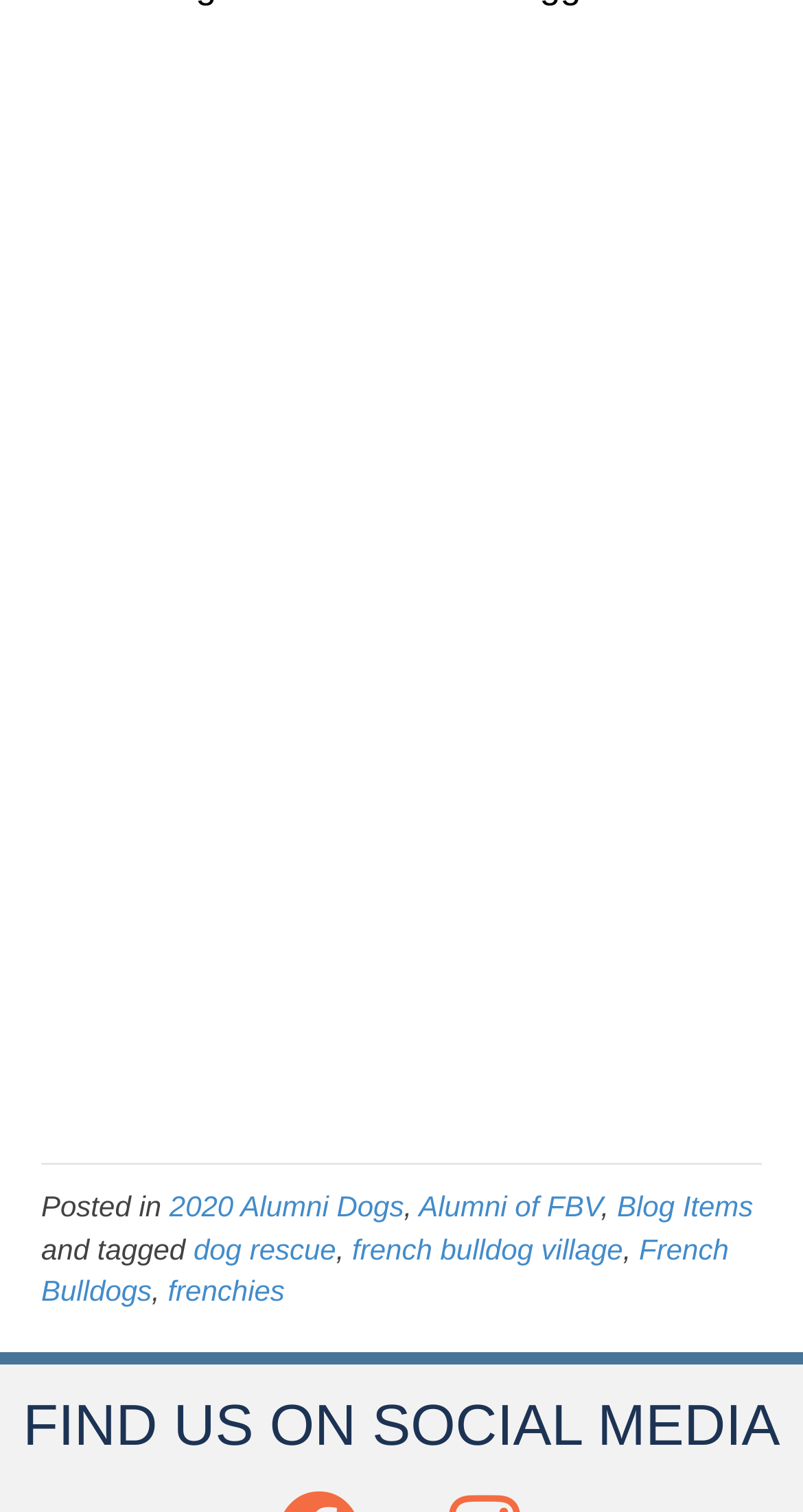Please specify the bounding box coordinates of the clickable region to carry out the following instruction: "check out Alumni of FBV". The coordinates should be four float numbers between 0 and 1, in the format [left, top, right, bottom].

[0.522, 0.787, 0.748, 0.809]